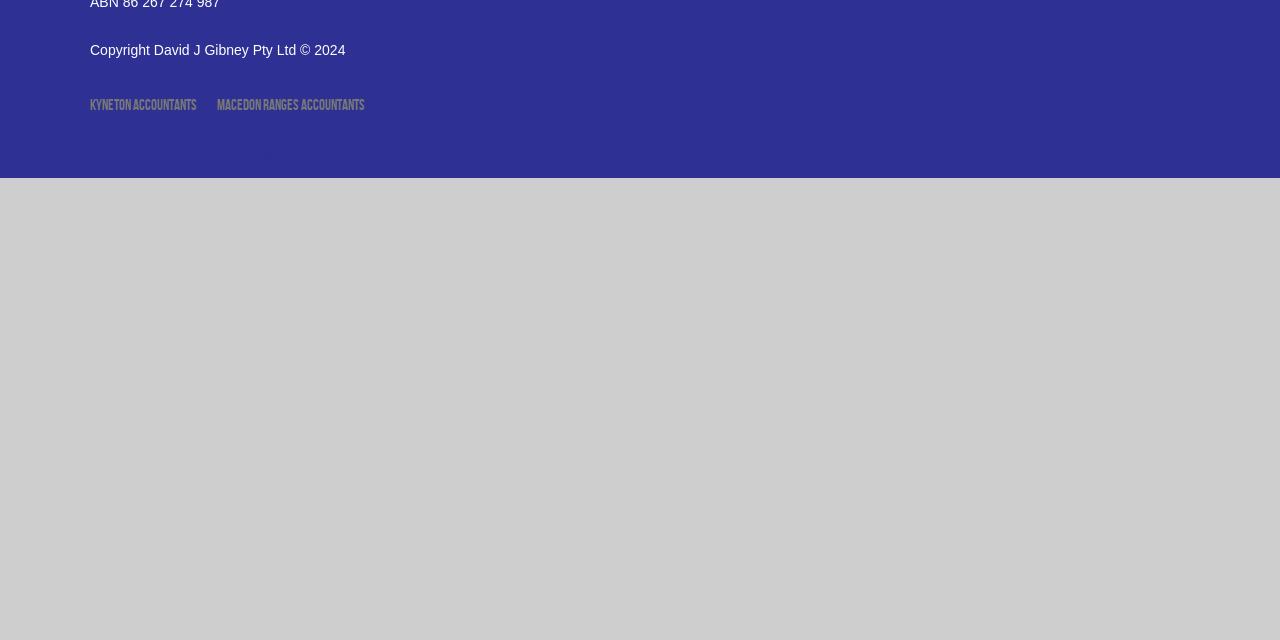Provide the bounding box coordinates, formatted as (top-left x, top-left y, bottom-right x, bottom-right y), with all values being floating point numbers between 0 and 1. Identify the bounding box of the UI element that matches the description: Macedon Ranges Web Design

[0.07, 0.223, 0.218, 0.248]